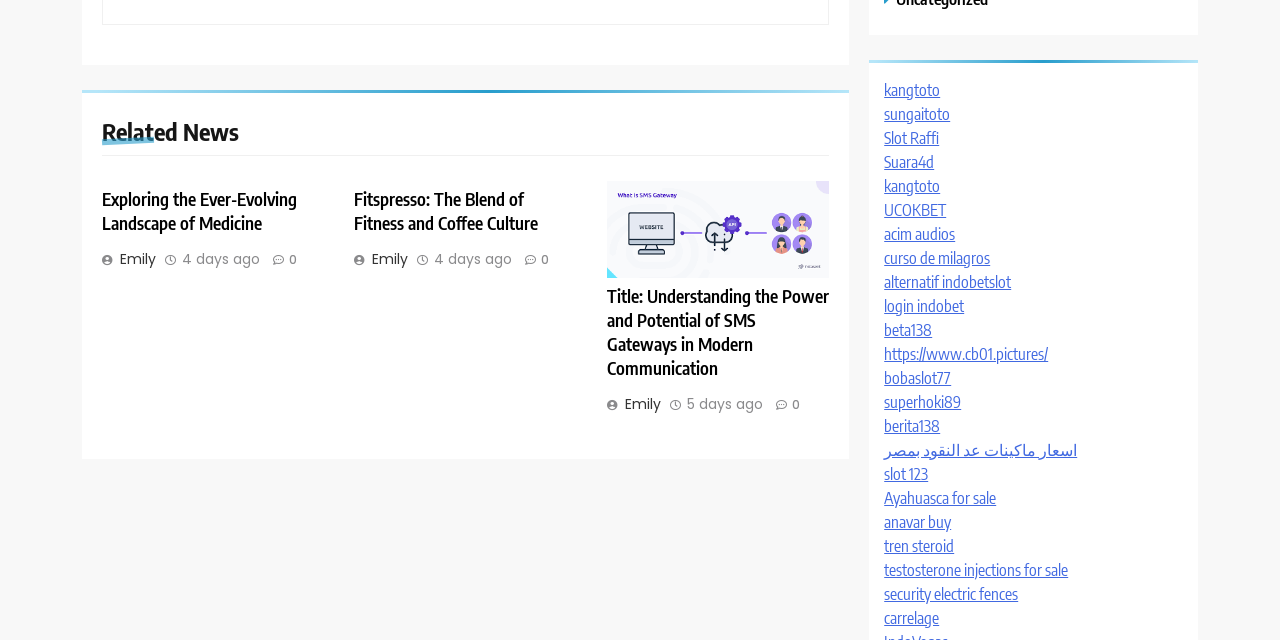Can you specify the bounding box coordinates for the region that should be clicked to fulfill this instruction: "Click on the link 'After 40+ Years, It’s Back'".

None